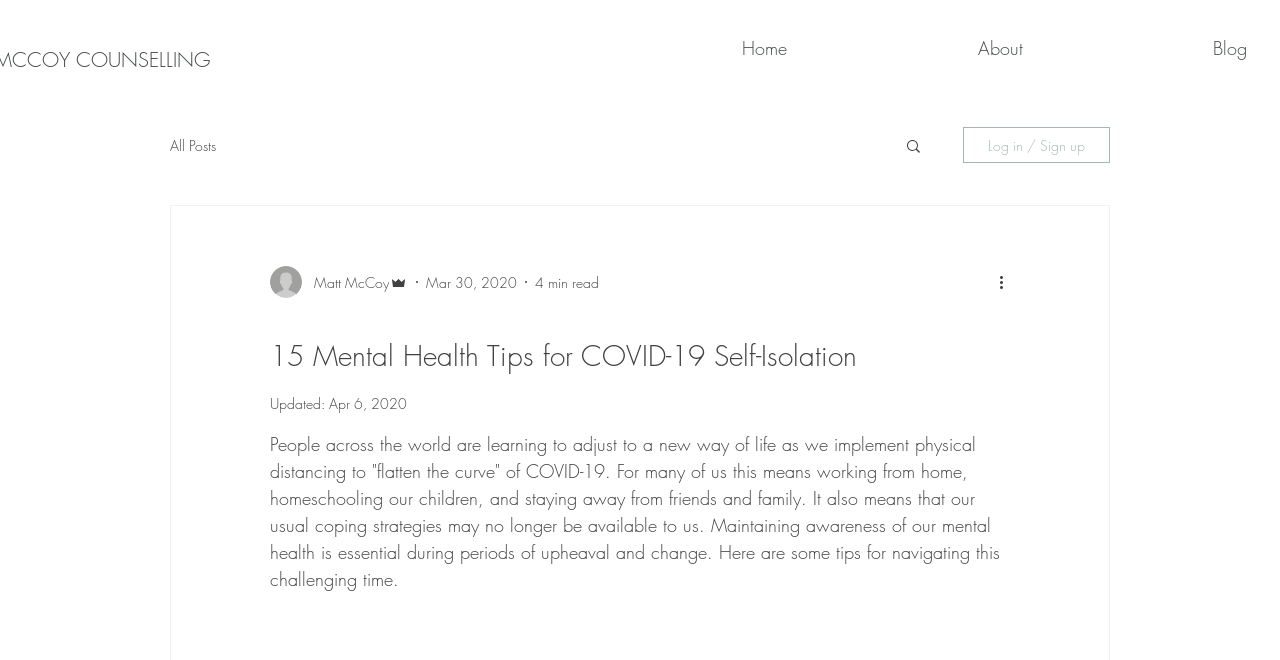Give a one-word or one-phrase response to the question:
What is the author's name?

Matt McCoy